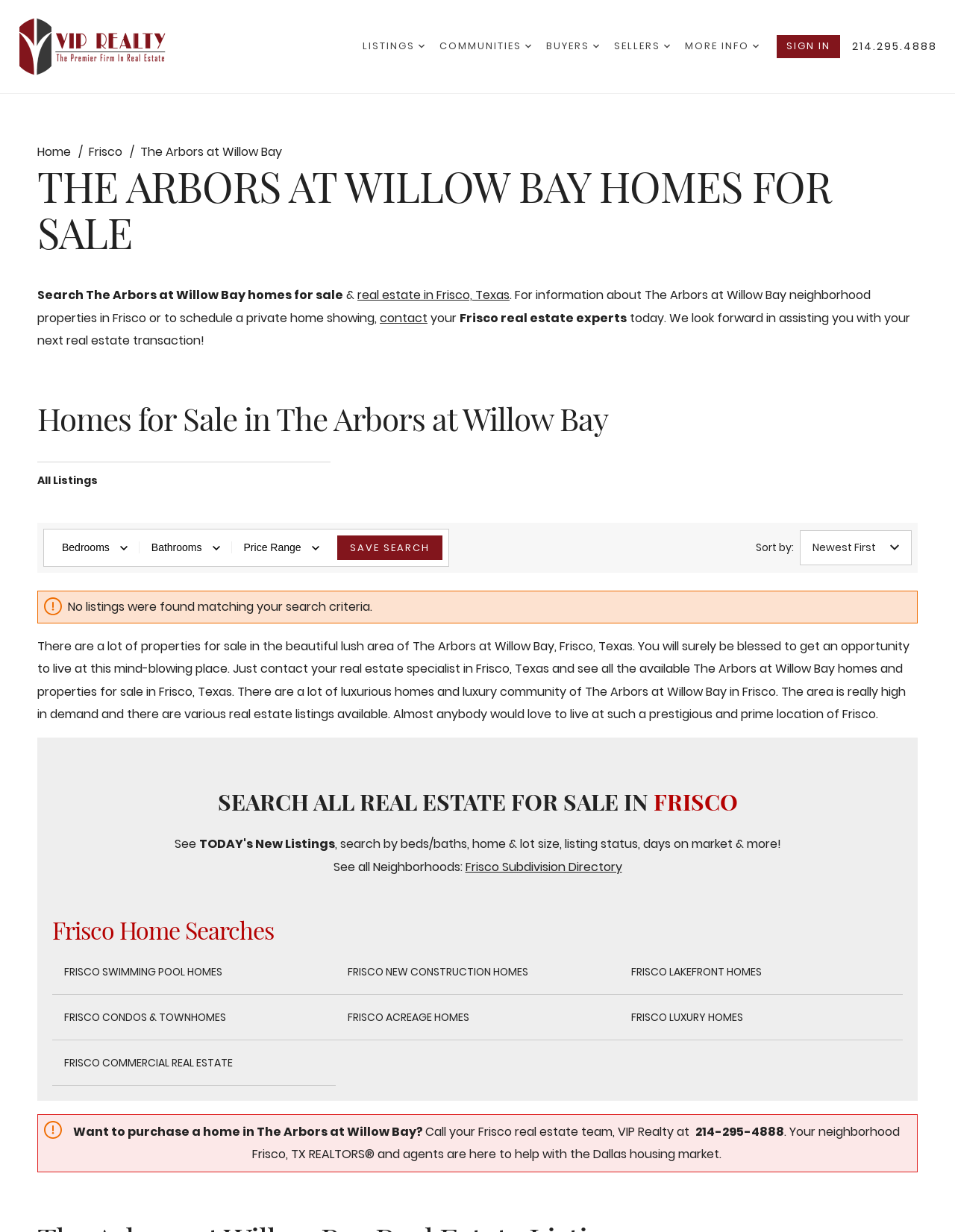Locate the bounding box coordinates of the element to click to perform the following action: 'Go to homepage'. The coordinates should be given as four float values between 0 and 1, in the form of [left, top, right, bottom].

[0.019, 0.015, 0.38, 0.061]